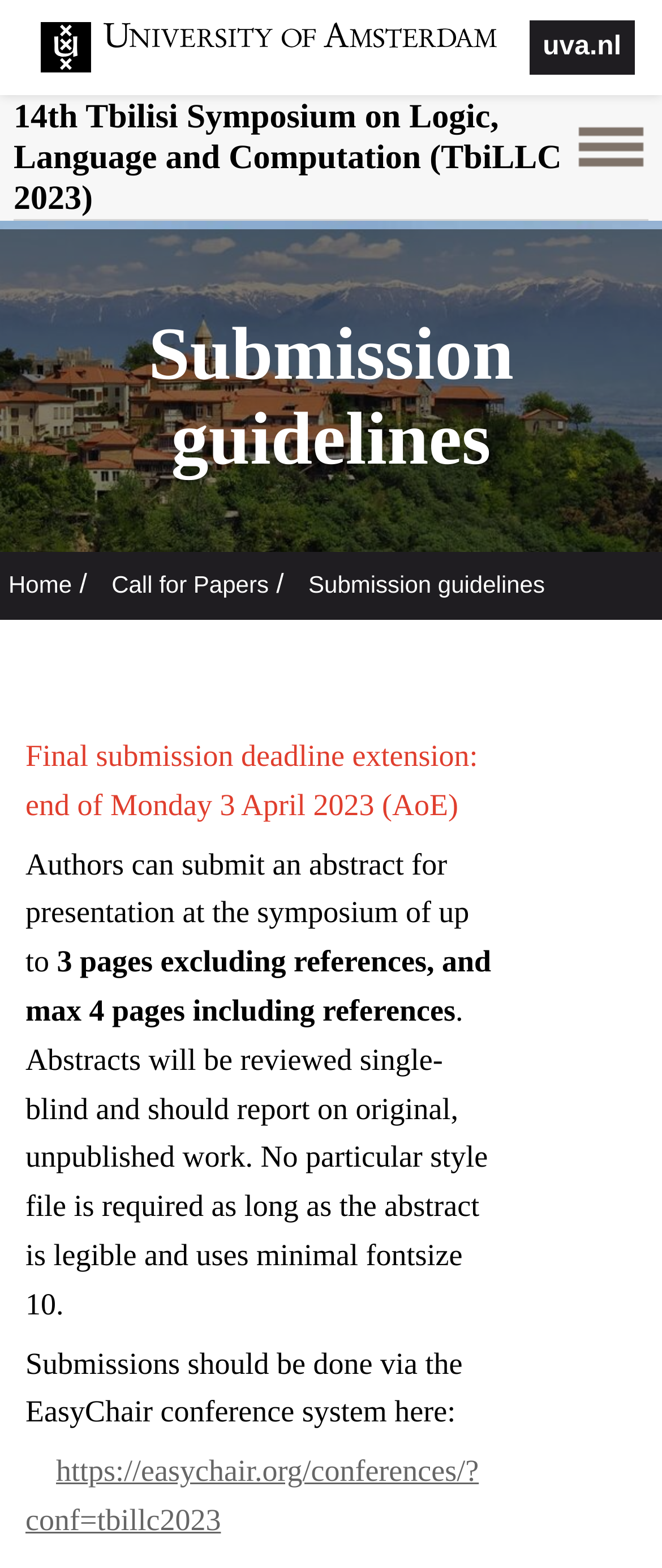Please predict the bounding box coordinates (top-left x, top-left y, bottom-right x, bottom-right y) for the UI element in the screenshot that fits the description: uva.nl

[0.799, 0.013, 0.959, 0.048]